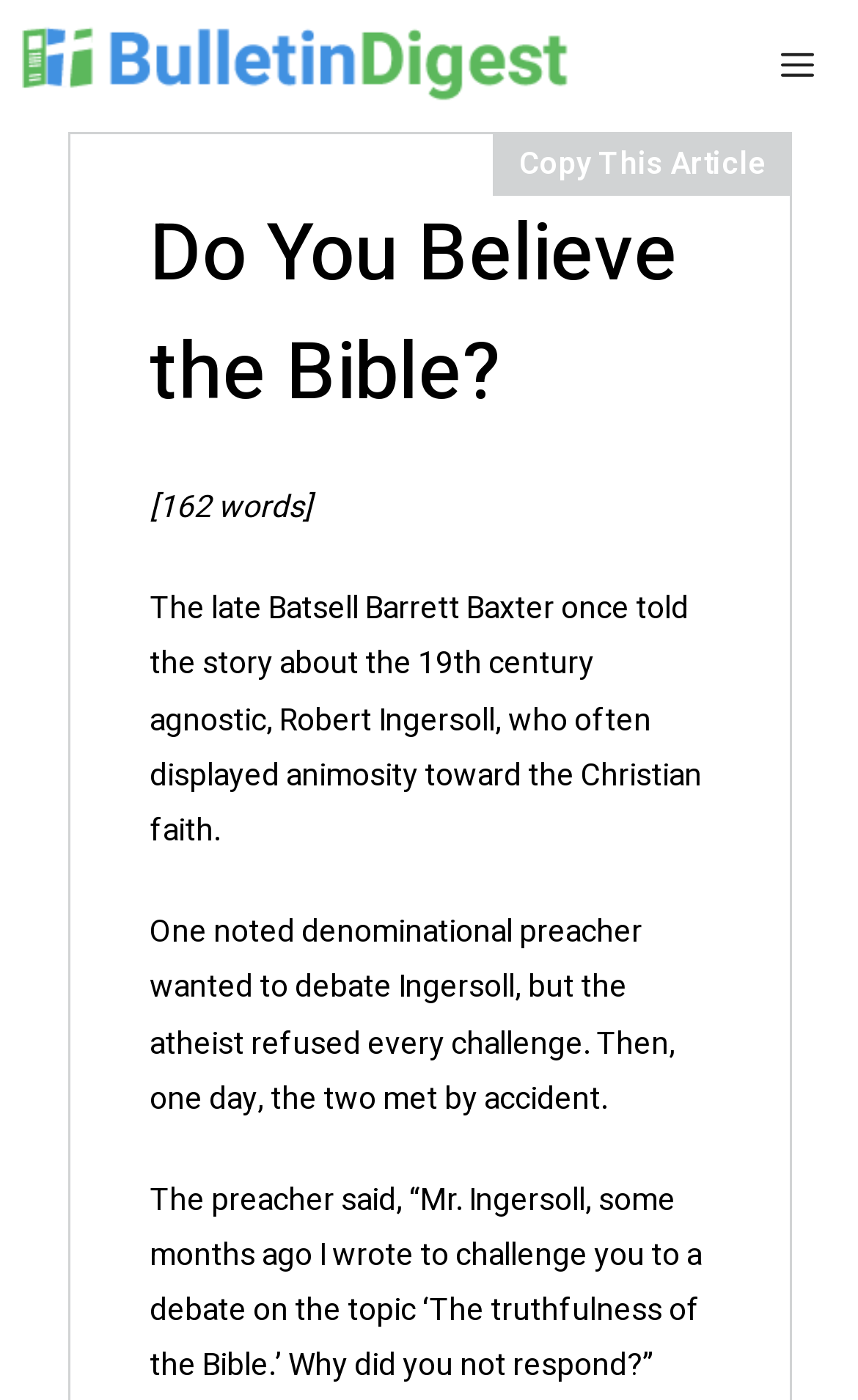Who is the 19th century agnostic mentioned in the article?
Refer to the image and provide a detailed answer to the question.

The article mentions a story about Robert Ingersoll, a 19th century agnostic, who often displayed animosity toward the Christian faith.